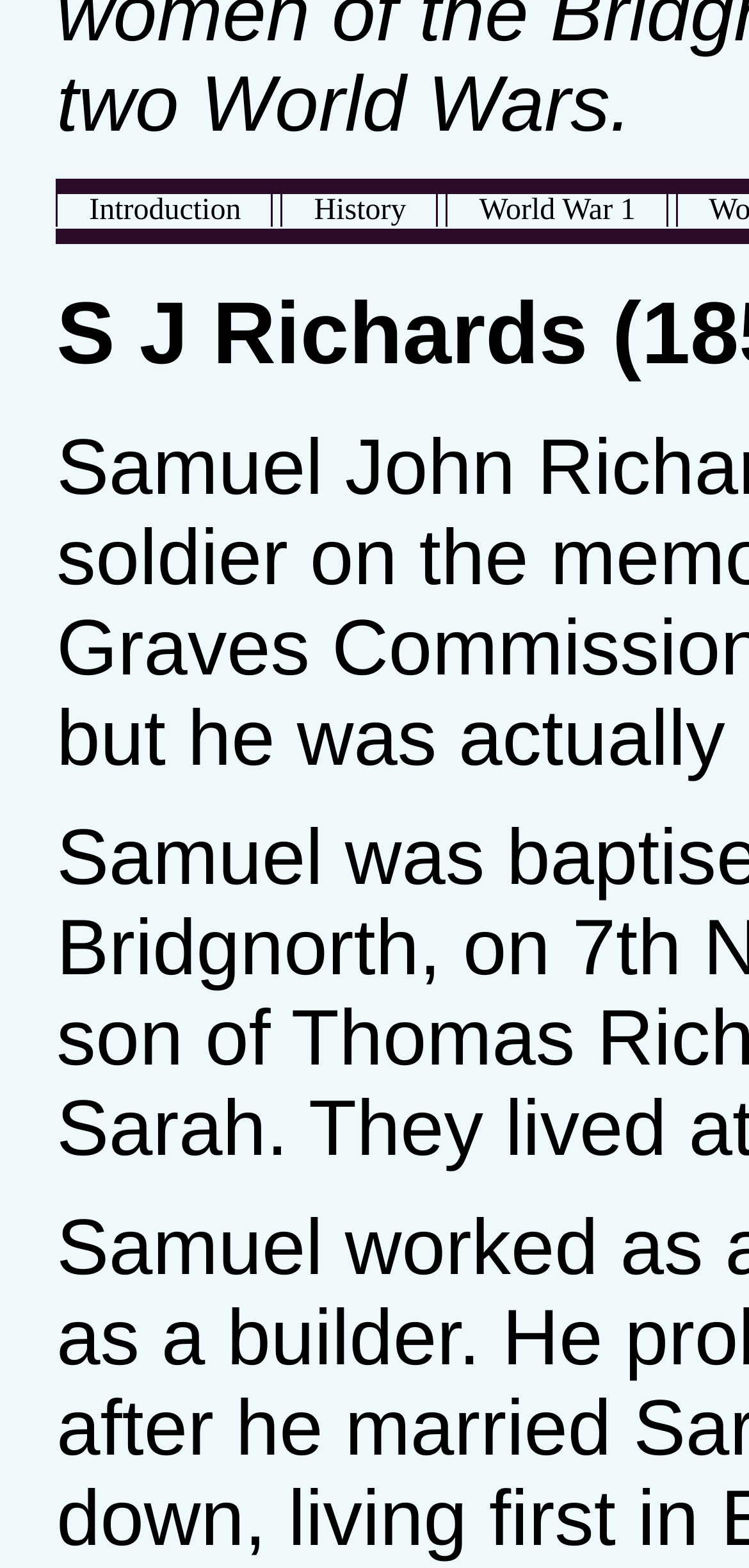Please determine the bounding box coordinates for the UI element described as: "History".

[0.378, 0.119, 0.583, 0.15]